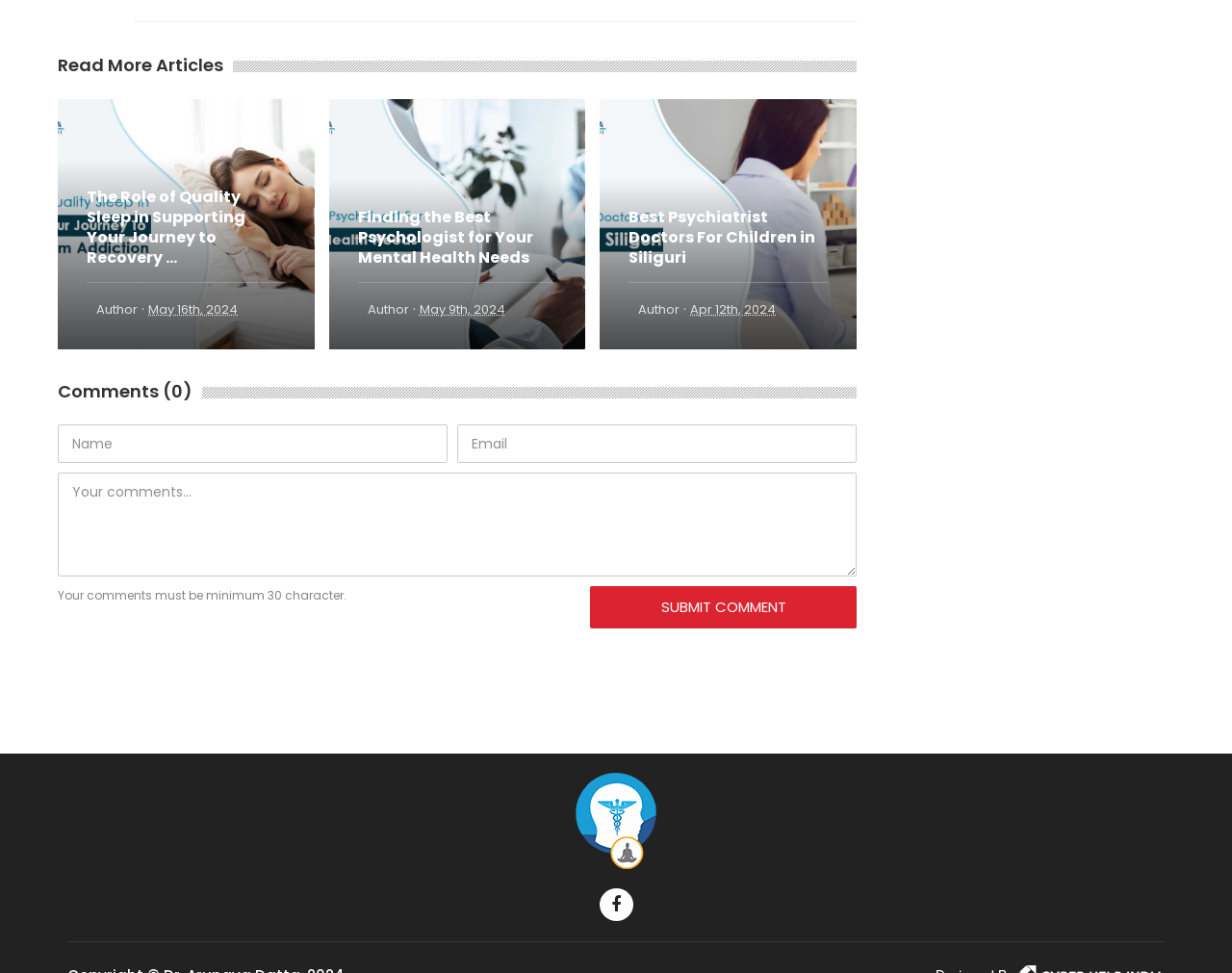Pinpoint the bounding box coordinates of the element you need to click to execute the following instruction: "Click on the 'Author' link". The bounding box should be represented by four float numbers between 0 and 1, in the format [left, top, right, bottom].

[0.078, 0.307, 0.112, 0.326]